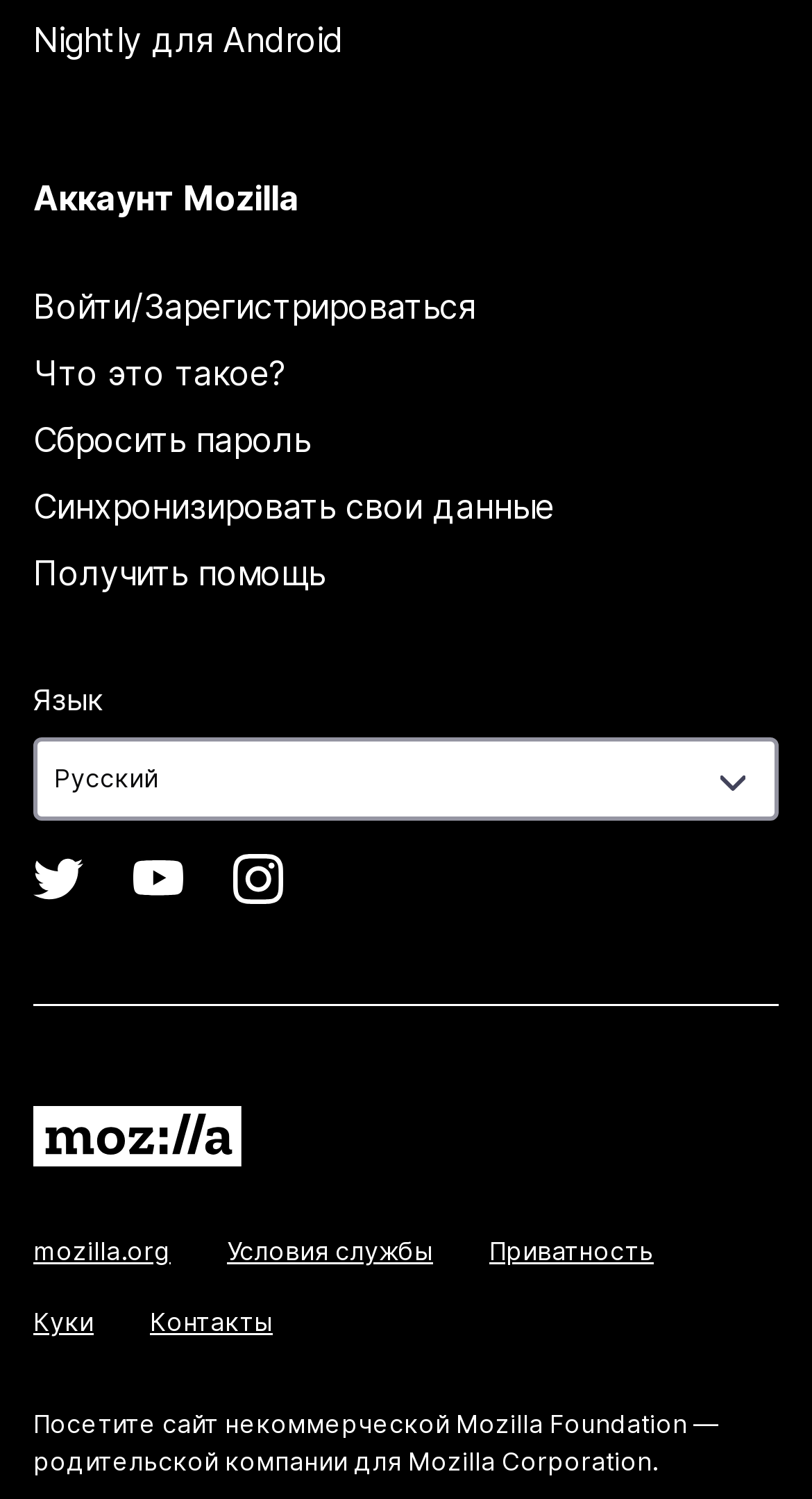Can you find the bounding box coordinates for the UI element given this description: "Mozilla Foundation"? Provide the coordinates as four float numbers between 0 and 1: [left, top, right, bottom].

[0.562, 0.939, 0.846, 0.96]